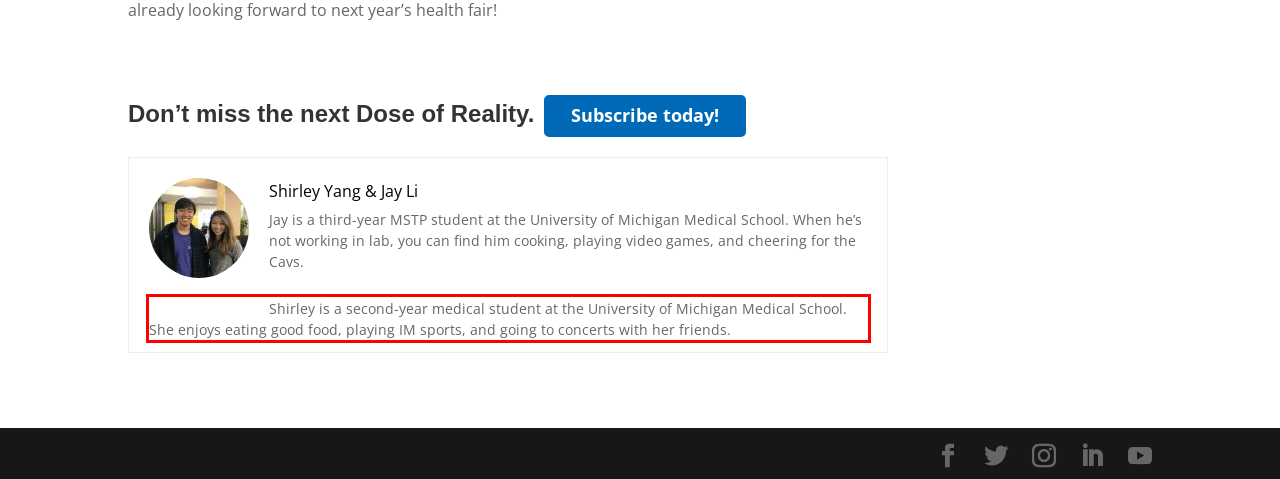You are given a screenshot showing a webpage with a red bounding box. Perform OCR to capture the text within the red bounding box.

Shirley is a second-year medical student at the University of Michigan Medical School. She enjoys eating good food, playing IM sports, and going to concerts with her friends.